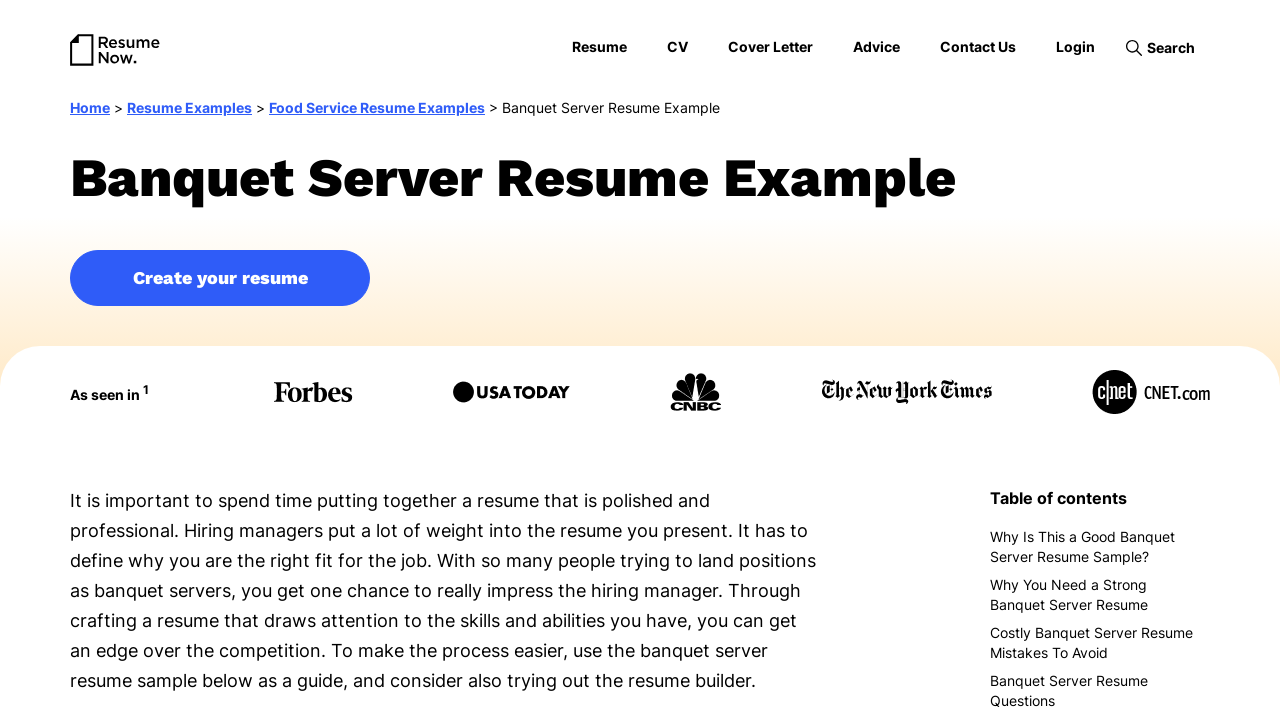What is the name of the logo in the top-left corner?
Give a single word or phrase answer based on the content of the image.

Resume Now Builder Logo